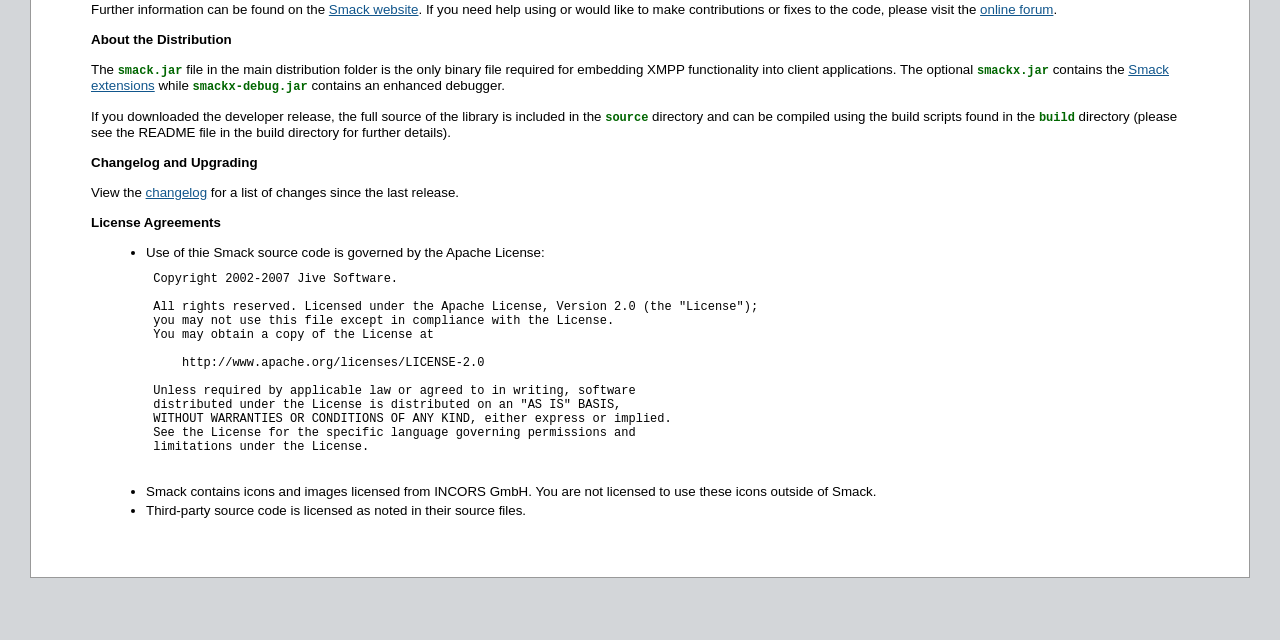Determine the bounding box for the described HTML element: "Terms of Use". Ensure the coordinates are four float numbers between 0 and 1 in the format [left, top, right, bottom].

None